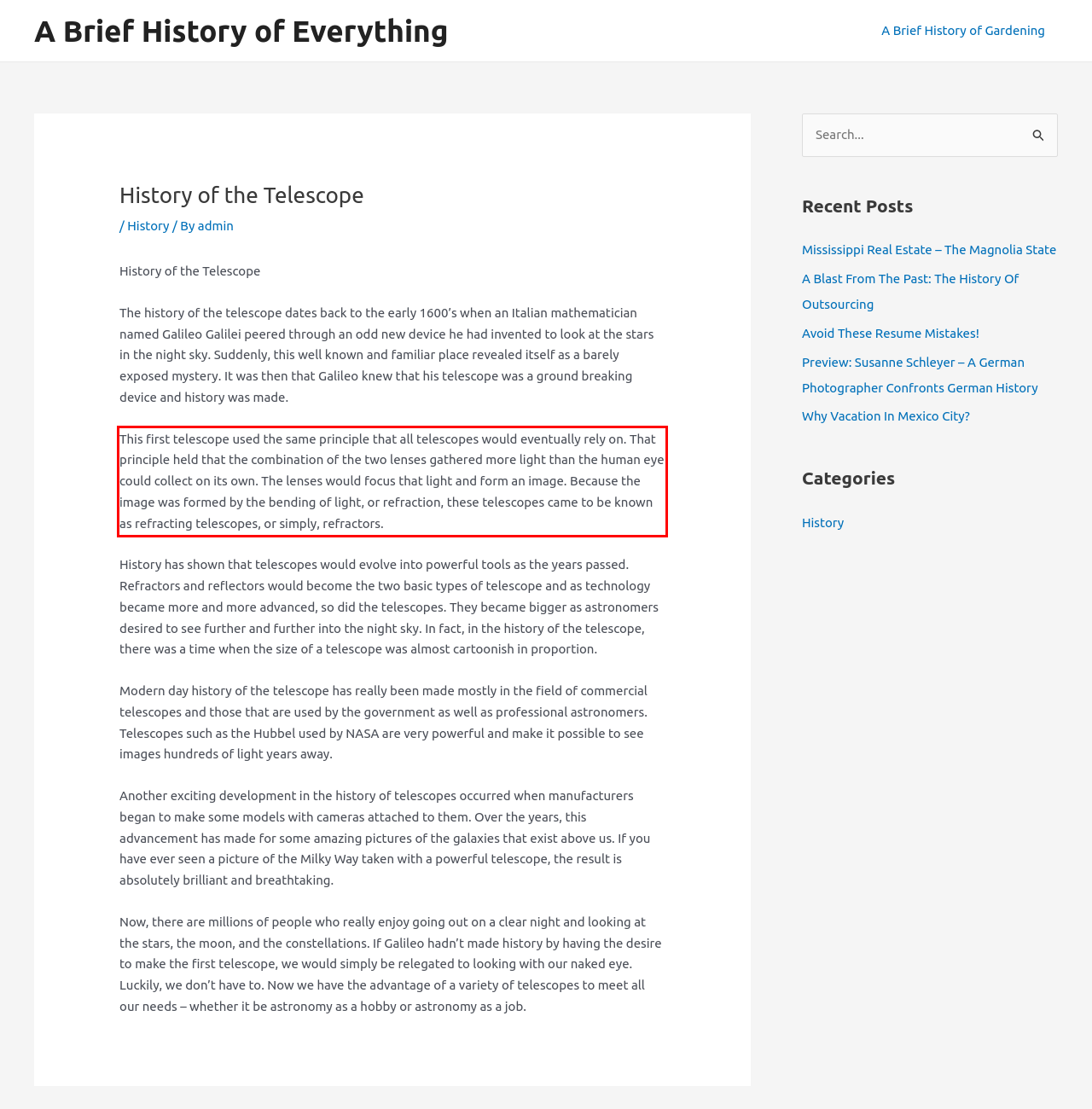Look at the webpage screenshot and recognize the text inside the red bounding box.

This first telescope used the same principle that all telescopes would eventually rely on. That principle held that the combination of the two lenses gathered more light than the human eye could collect on its own. The lenses would focus that light and form an image. Because the image was formed by the bending of light, or refraction, these telescopes came to be known as refracting telescopes, or simply, refractors.